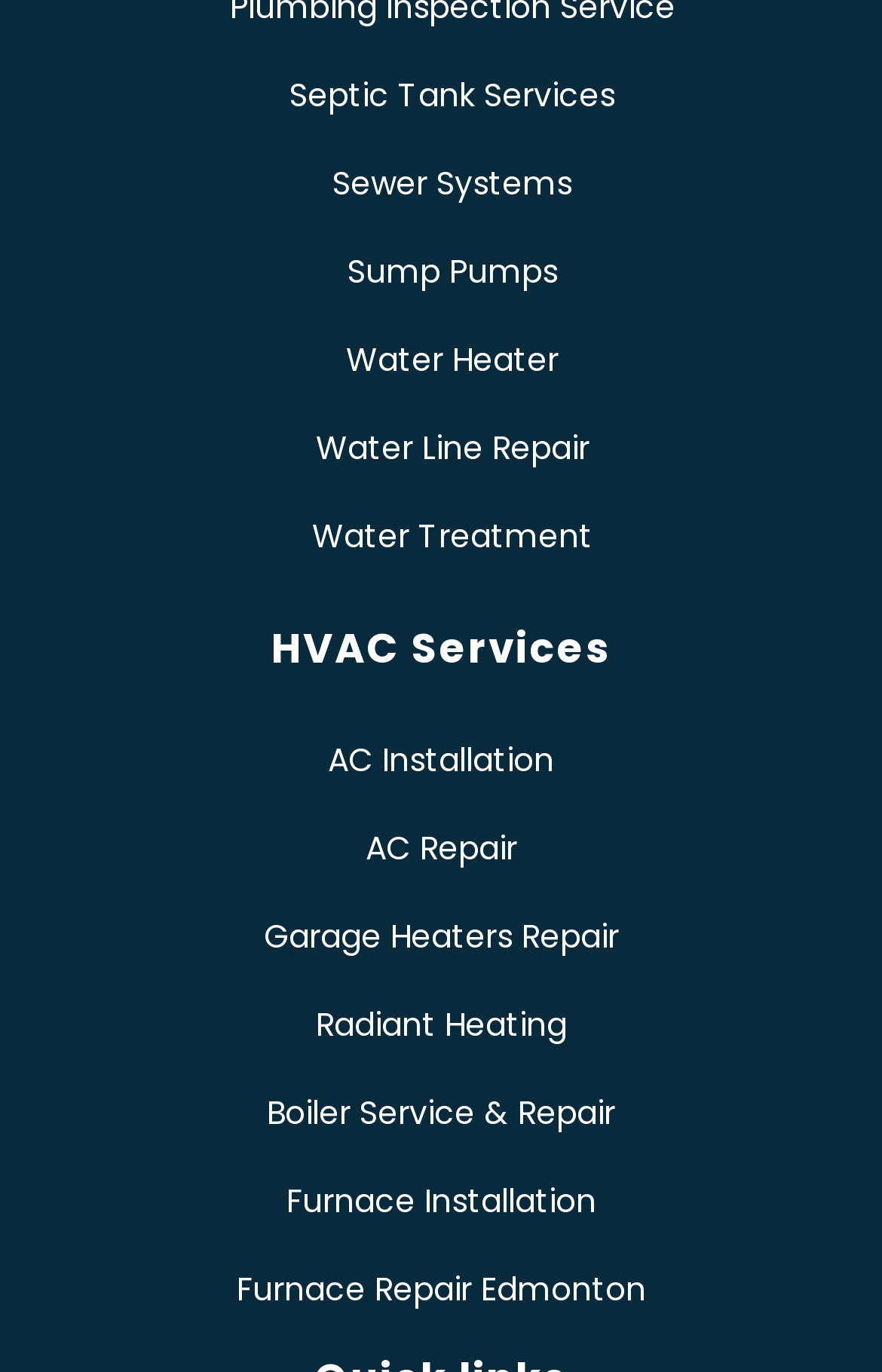Are there any services related to heating?
Can you provide an in-depth and detailed response to the question?

I found that there are services related to heating, such as 'Furnace Installation', 'Furnace Repair Edmonton', 'Garage Heaters Repair', and 'Radiant Heating', which are all related to heating.